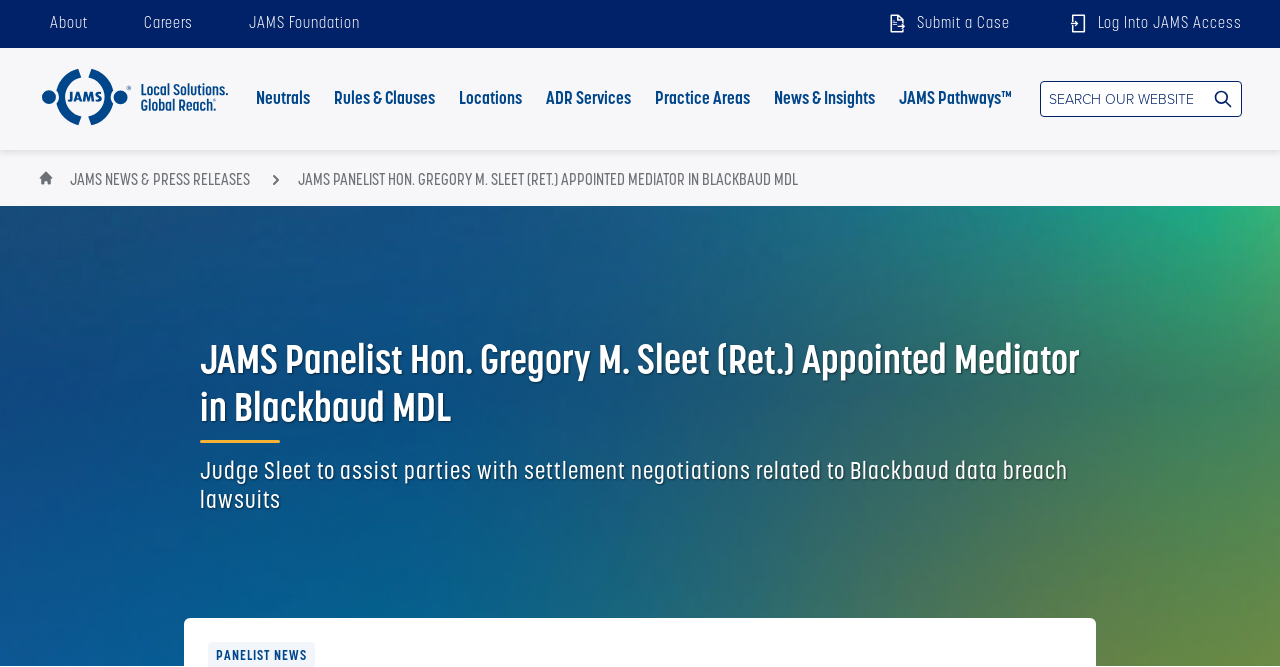Respond to the question below with a single word or phrase:
How many navigation menus are there on the webpage?

3